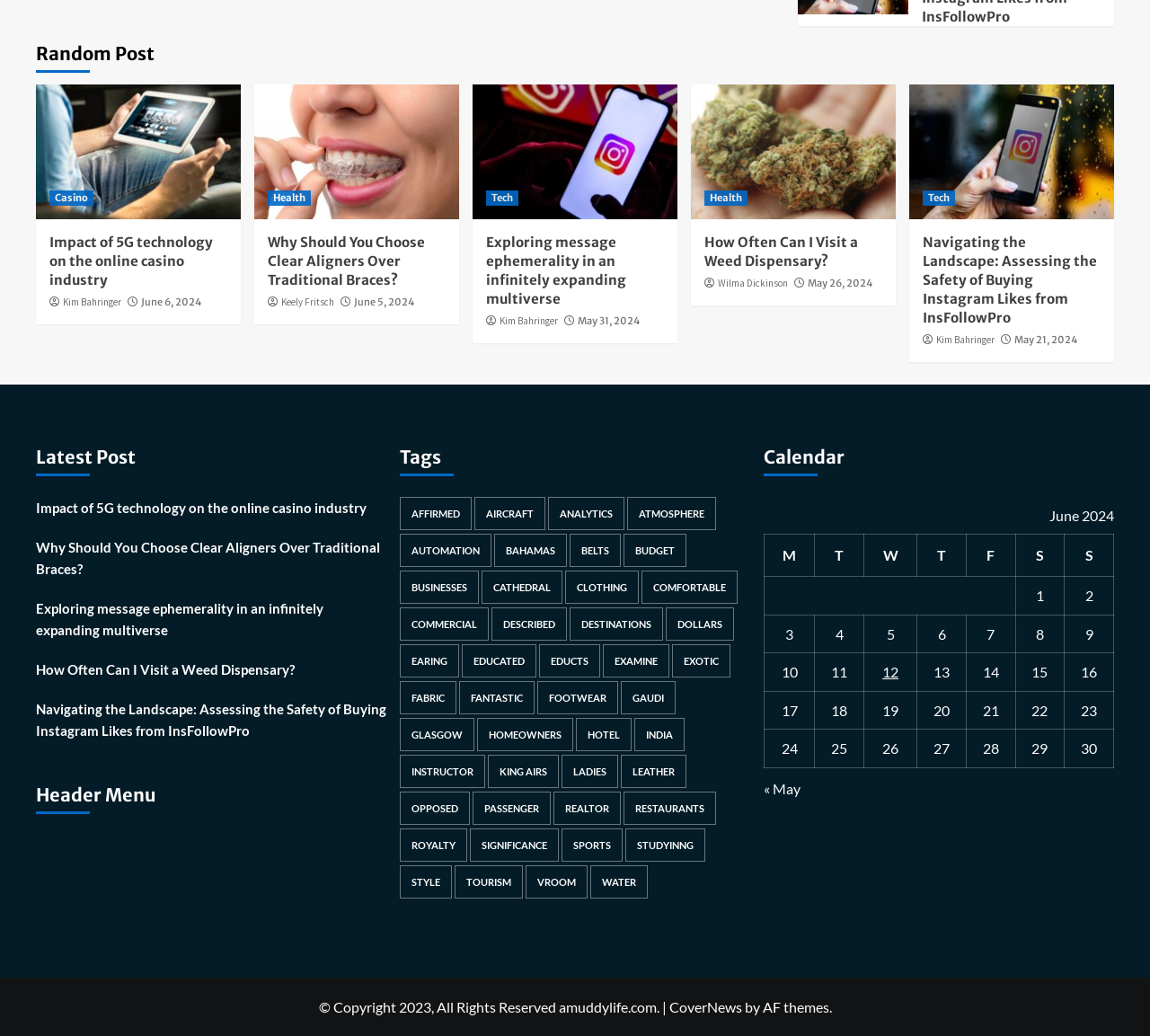Can you specify the bounding box coordinates for the region that should be clicked to fulfill this instruction: "Check the 'Latest Post' section".

[0.031, 0.423, 0.336, 0.471]